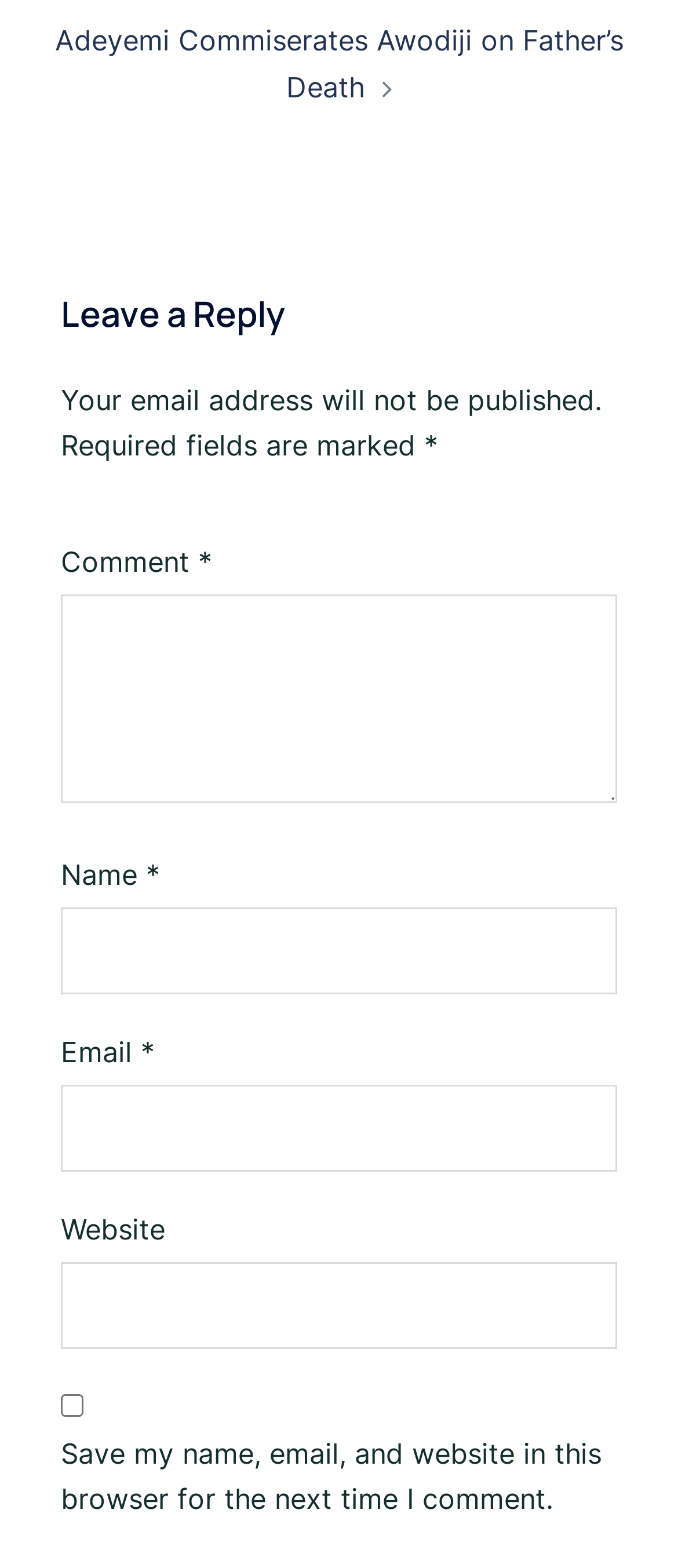Please answer the following question as detailed as possible based on the image: 
What is the difference between the 'Email' and 'Website' text boxes?

The 'Email' text box is a required field marked with an asterisk (*), indicating that users must enter their email address to submit the form. In contrast, the 'Website' text box is not marked as required, suggesting that users do not need to enter their website information to submit the form.